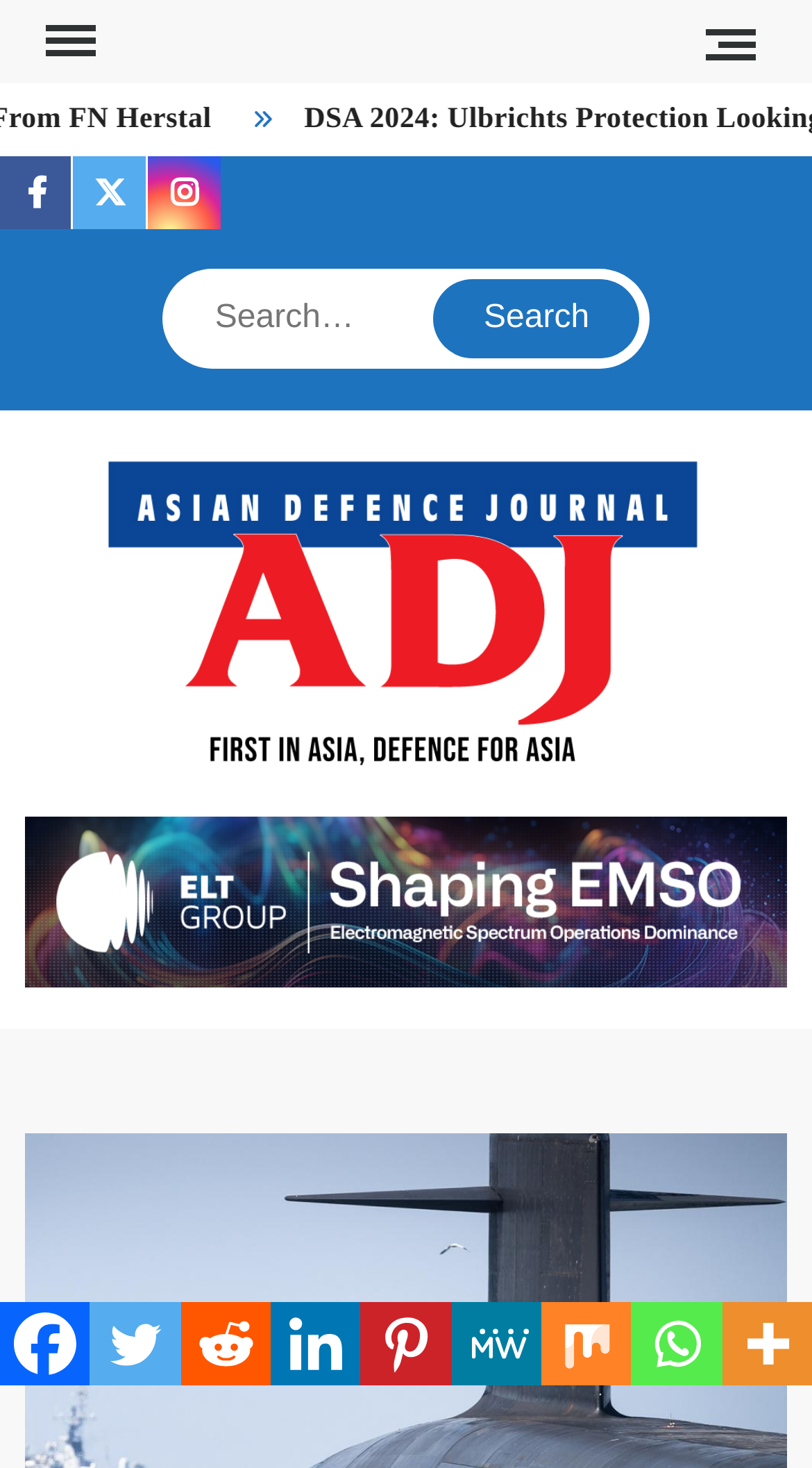Identify the bounding box coordinates for the UI element mentioned here: "aria-label="Whatsapp" title="Whatsapp"". Provide the coordinates as four float values between 0 and 1, i.e., [left, top, right, bottom].

[0.778, 0.887, 0.889, 0.944]